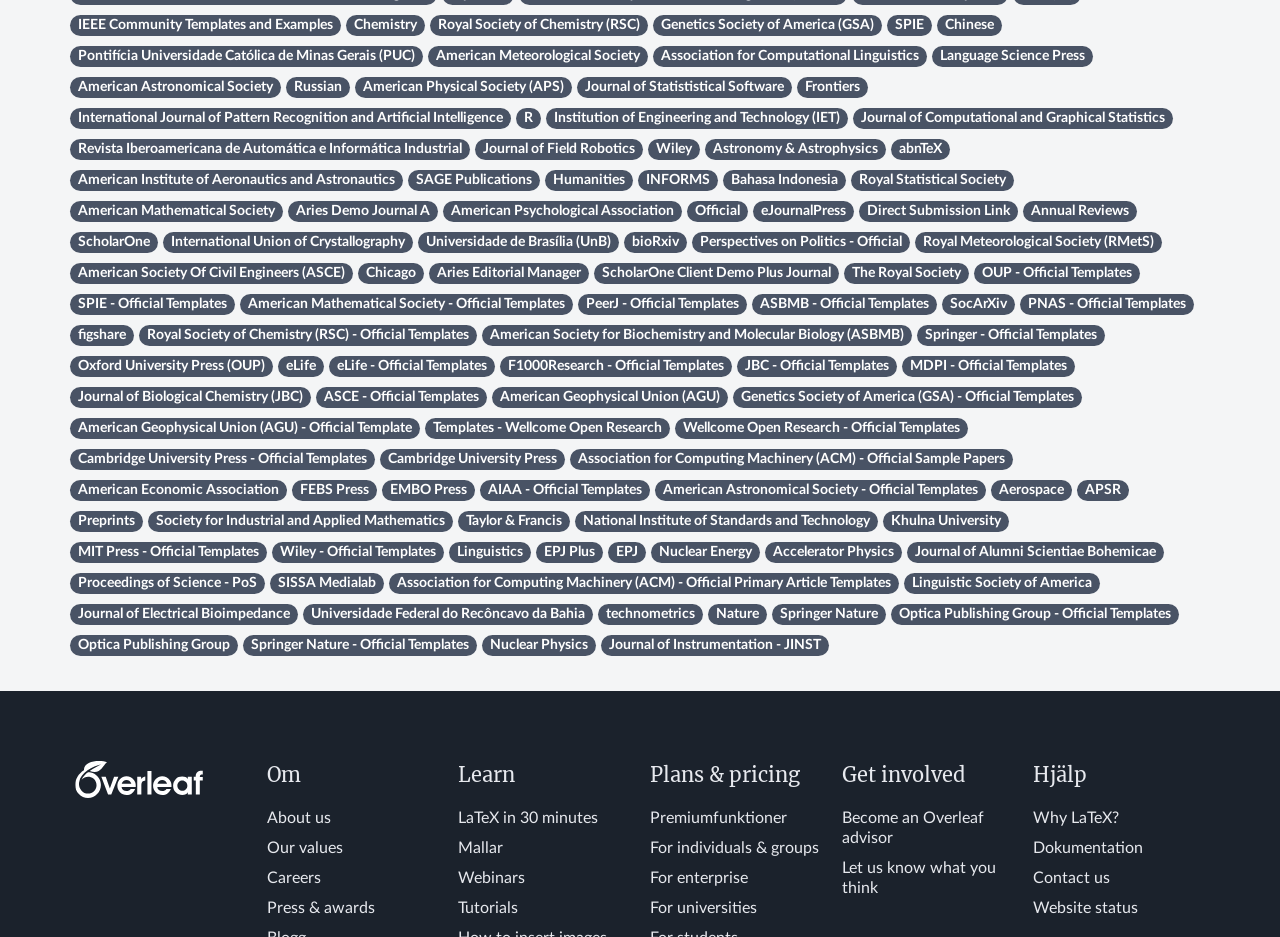Determine the bounding box coordinates of the clickable element to complete this instruction: "Click the IEEE Community Templates and Examples link". Provide the coordinates in the format of four float numbers between 0 and 1, [left, top, right, bottom].

[0.055, 0.015, 0.266, 0.038]